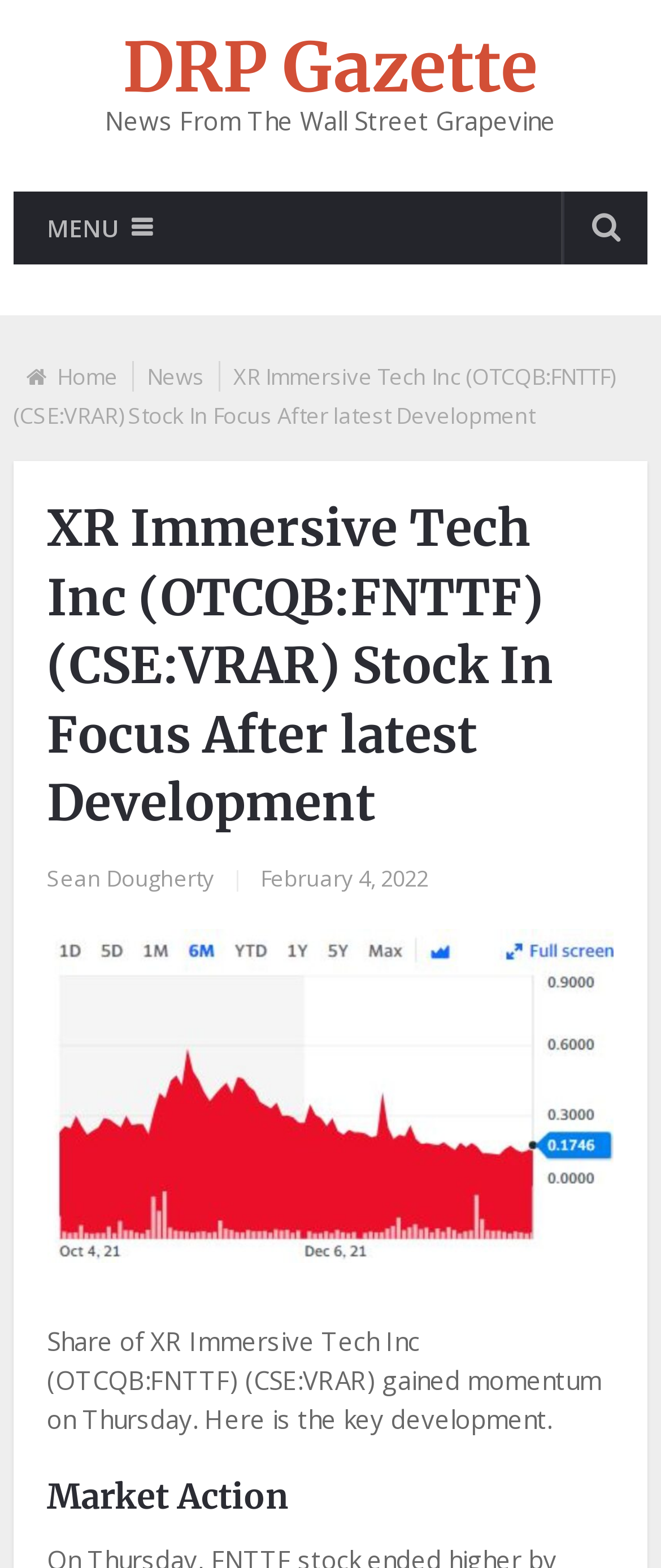Locate the headline of the webpage and generate its content.

XR Immersive Tech Inc (OTCQB:FNTTF) (CSE:VRAR) Stock In Focus After latest Development